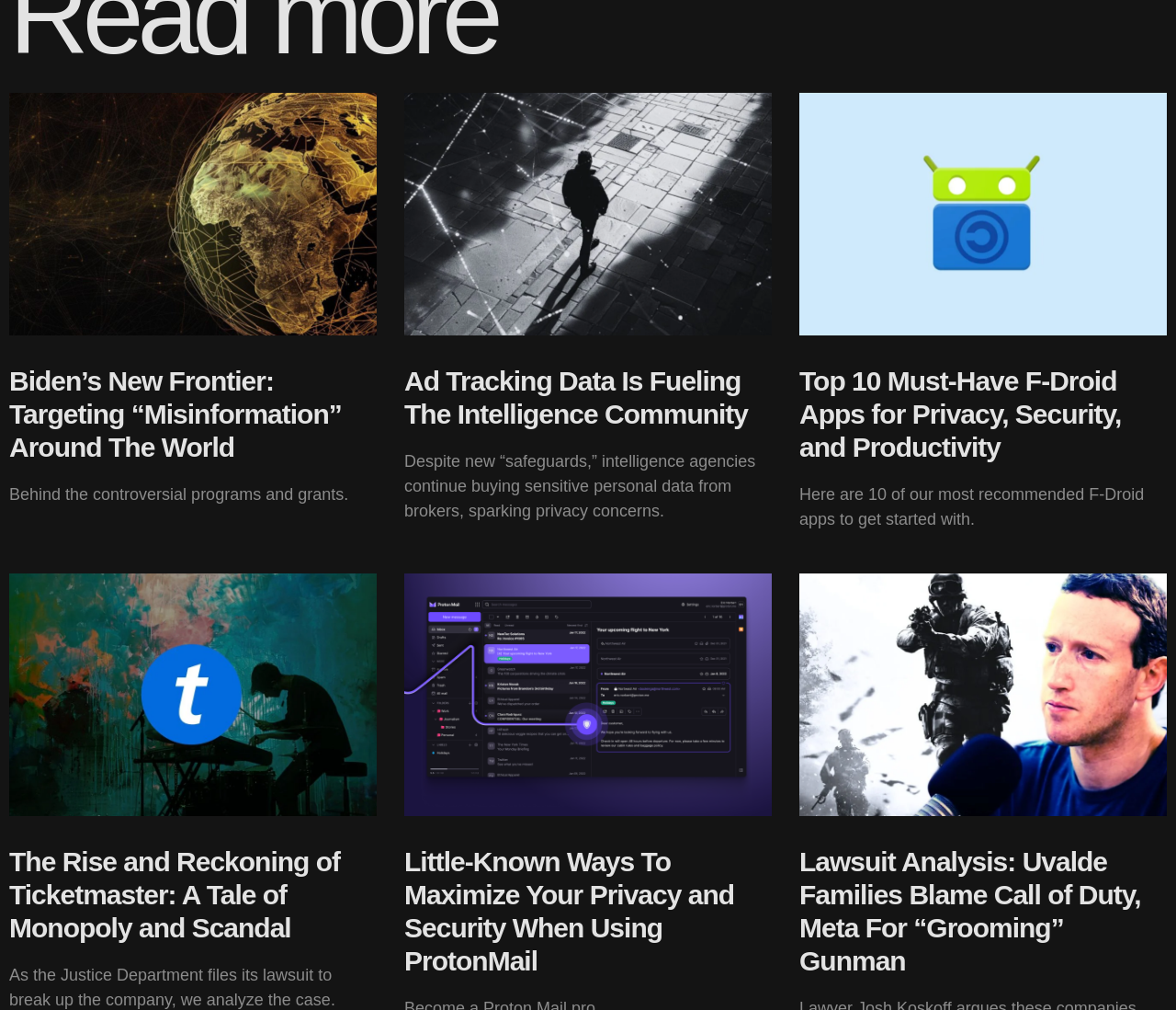Please find and report the bounding box coordinates of the element to click in order to perform the following action: "add an event". The coordinates should be expressed as four float numbers between 0 and 1, in the format [left, top, right, bottom].

None